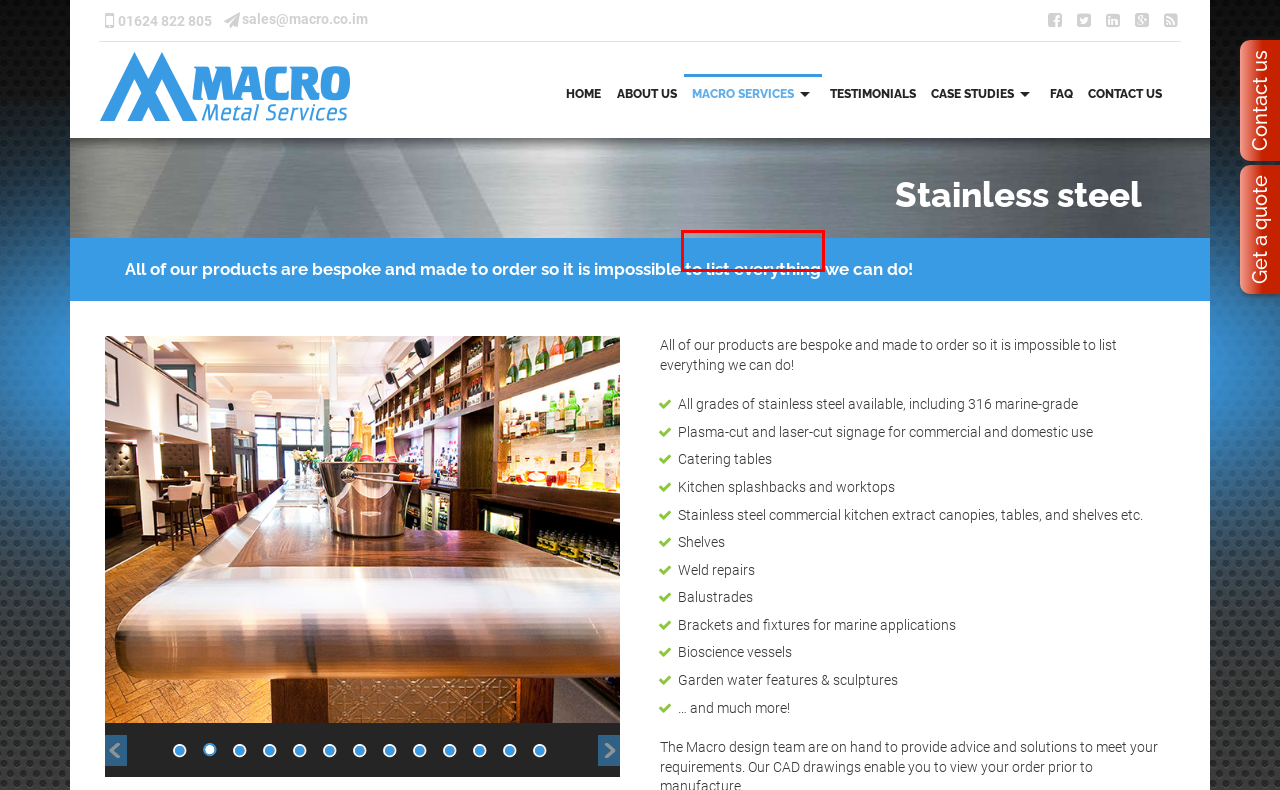Given a webpage screenshot with a UI element marked by a red bounding box, choose the description that best corresponds to the new webpage that will appear after clicking the element. The candidates are:
A. Testimonials - Macro Metal Services
B. Balustrades - Macro Metal Services
C. Mezzanine Floors - Macro Metal Services
D. Fire Escapes & Staircases - Macro Metal Services
E. Custom Designs - Macro Metal Services
F. Home - Macro Metal Services
G. Get a Quote - Macro Metal Services
H. Worktops and Splashbacks - Macro Metal Services

B